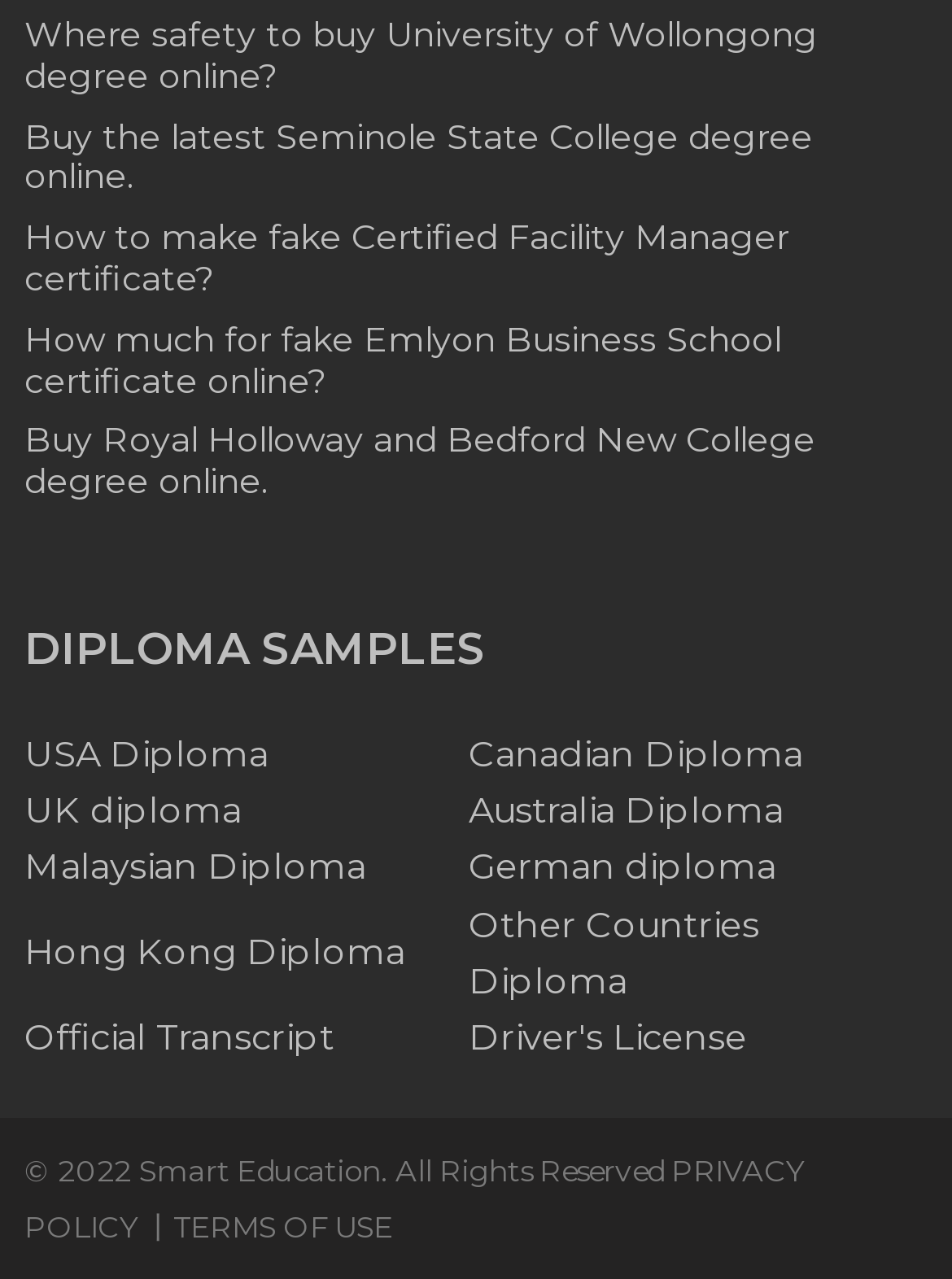Can you determine the bounding box coordinates of the area that needs to be clicked to fulfill the following instruction: "Click on 'Where safety to buy University of Wollongong degree online?'"?

[0.026, 0.01, 0.859, 0.076]